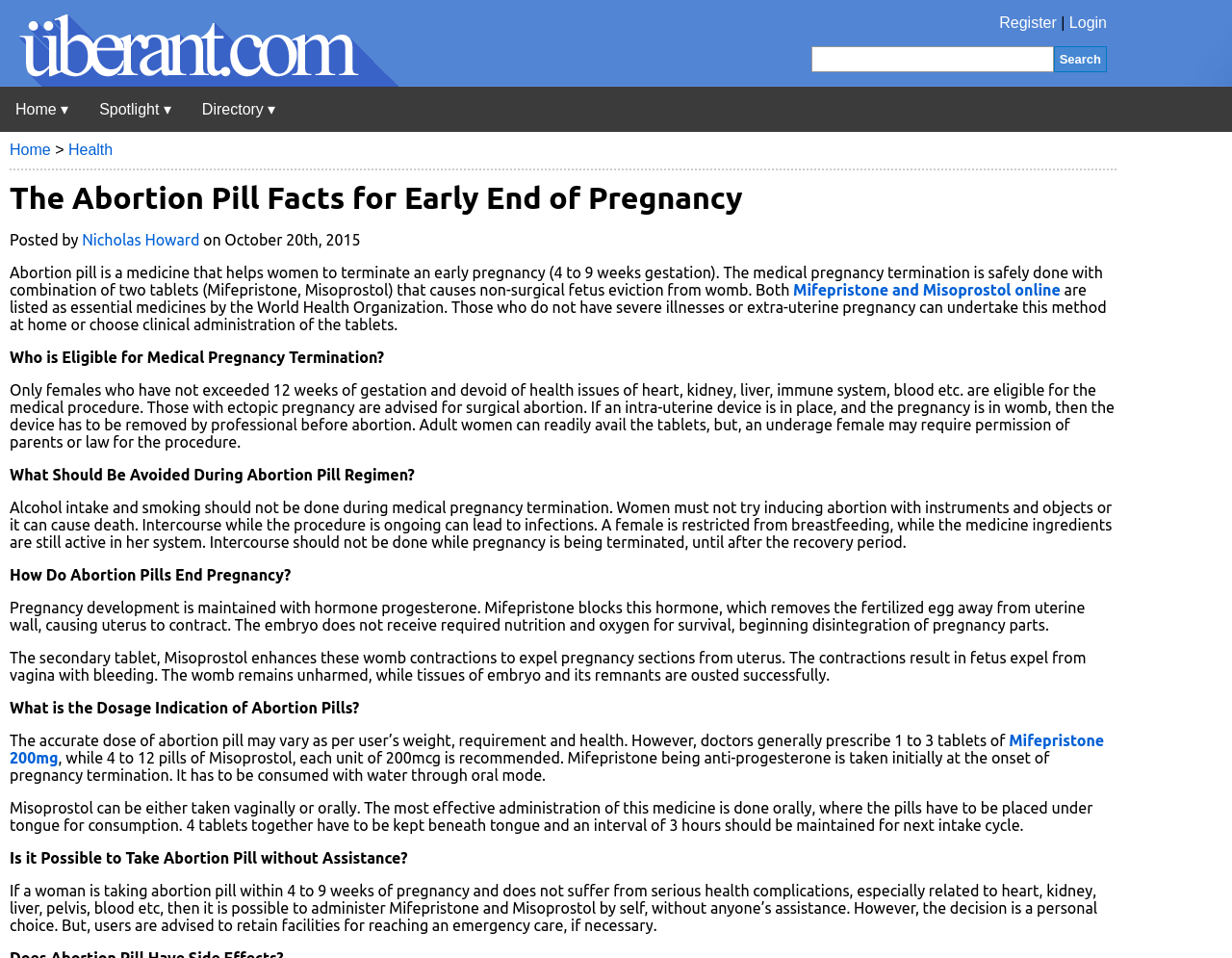Determine the bounding box coordinates of the clickable area required to perform the following instruction: "Search Uberant". The coordinates should be represented as four float numbers between 0 and 1: [left, top, right, bottom].

[0.855, 0.048, 0.898, 0.075]